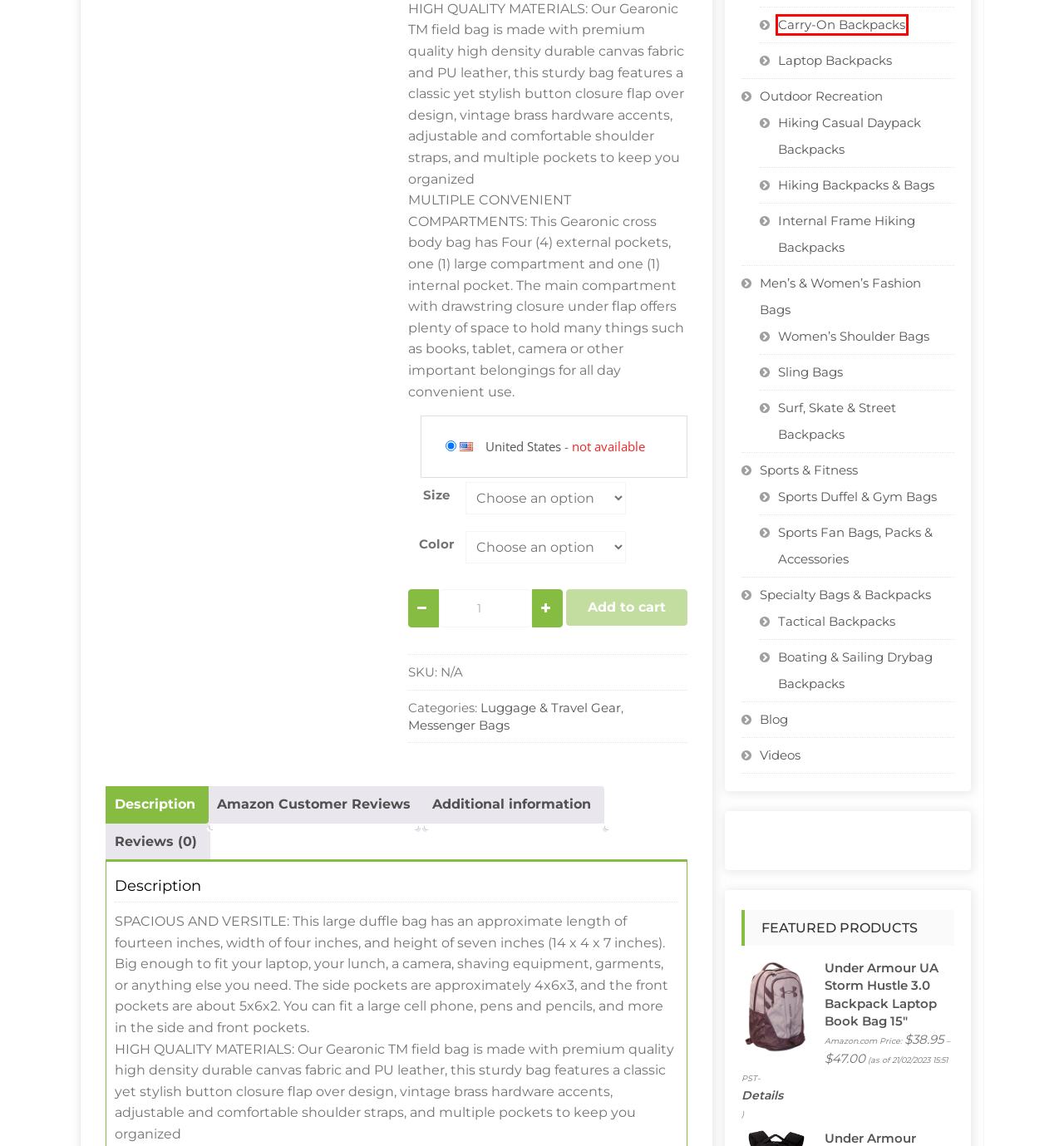You have a screenshot showing a webpage with a red bounding box around a UI element. Choose the webpage description that best matches the new page after clicking the highlighted element. Here are the options:
A. Under Armour UA Storm Hustle 3.0 Backpack Laptop Book Bag 15″ | The Backpack Store
B. Carry-On Backpacks | The Backpack Store
C. Laptop Backpacks | The Backpack Store
D. Sports Duffel & Gym Bags | The Backpack Store
E. Sports Fan Bags, Packs & Accessories | The Backpack Store
F. Women's Shoulder Bags | The Backpack Store
G. Hiking Backpacks & Bags | The Backpack Store
H. Internal Frame Hiking Backpacks | The Backpack Store

B